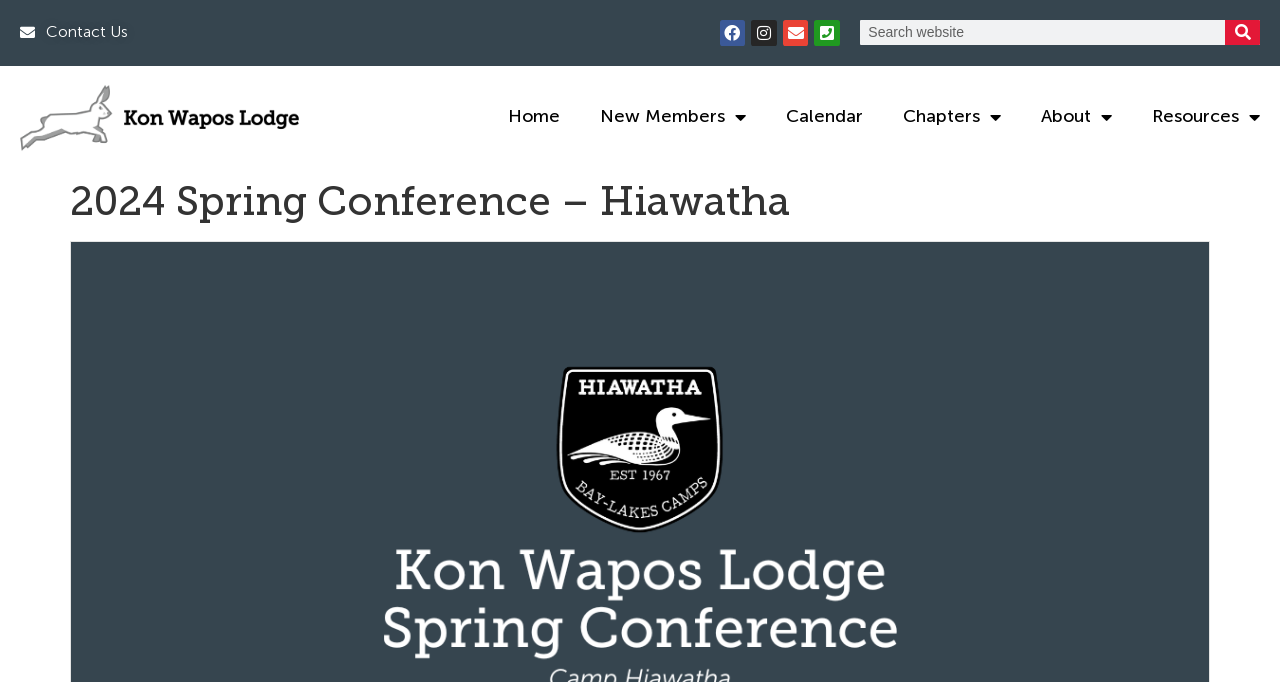Give a one-word or one-phrase response to the question:
How many links are in the top navigation bar?

5